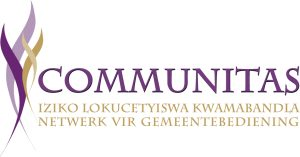Give a detailed account of the visual elements in the image.

The image features the logo of "Communitas," which is prominently displayed in a bold, purple font. Below the main title "COMMUNITAS," there are descriptive phrases in multiple languages: "IZIKO LOCUCETIYSWA KWAMABANDLA" and "NETWERK VIR GEMEENTEBEDIENING." This suggests that the organization operates in a multicultural context, aiming to foster community engagement and service within various communities. The design incorporates elegant swirls in shades of purple, emphasizing a sense of warmth and inclusivity. This logo symbolizes the network's mission to connect individuals and resources for communal ministry and support.